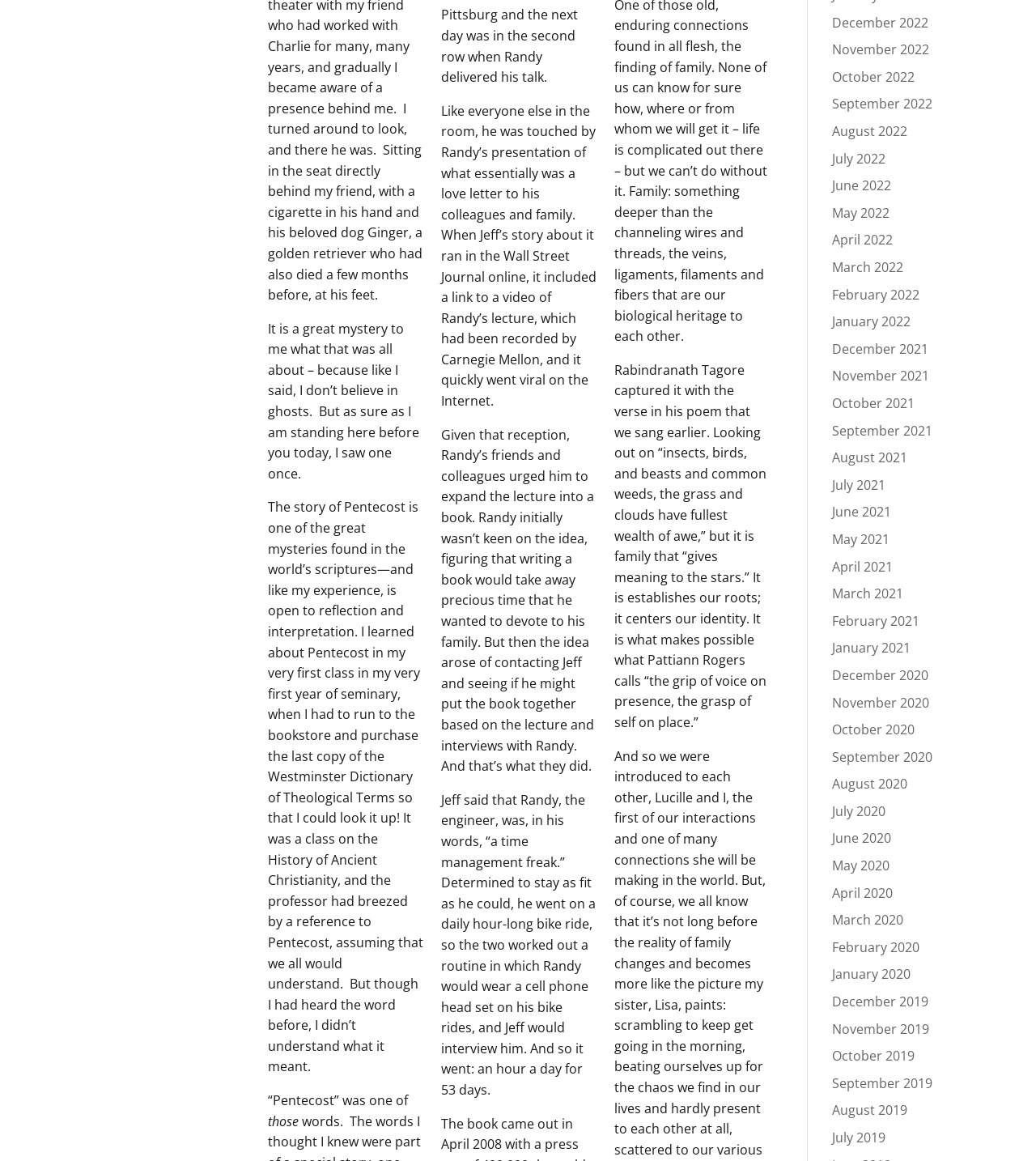Specify the bounding box coordinates of the element's area that should be clicked to execute the given instruction: "Click on December 2022". The coordinates should be four float numbers between 0 and 1, i.e., [left, top, right, bottom].

[0.803, 0.012, 0.896, 0.027]